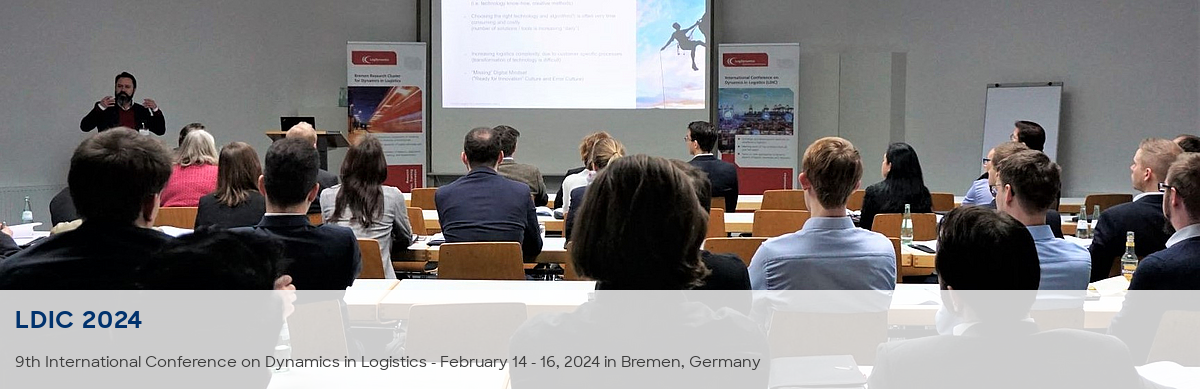What is the topic of the speaker's presentation?
Examine the image and give a concise answer in one word or a short phrase.

Logistics and supply chain solutions